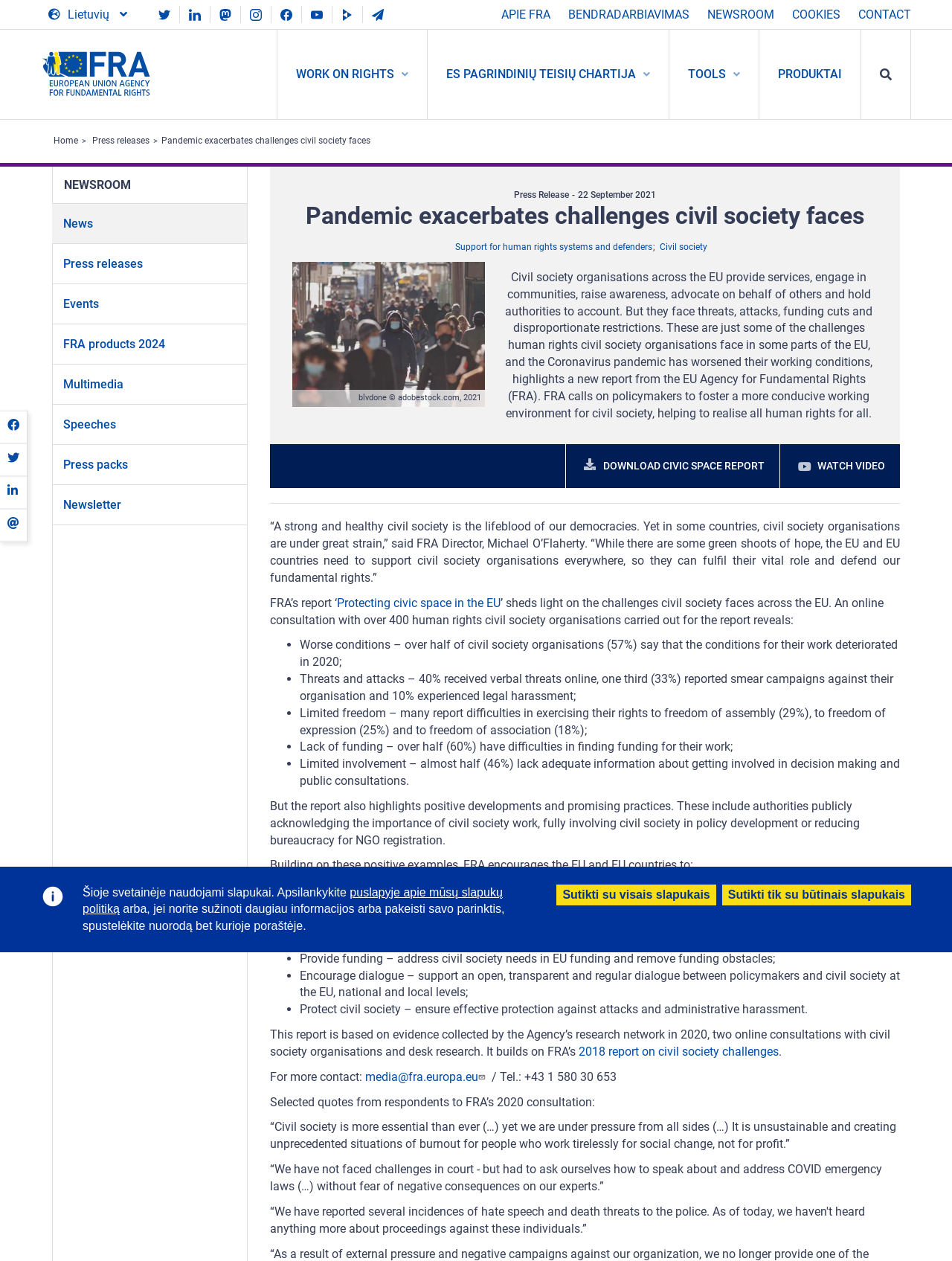Please identify the bounding box coordinates of the element I should click to complete this instruction: 'Go to Home page'. The coordinates should be given as four float numbers between 0 and 1, like this: [left, top, right, bottom].

[0.043, 0.024, 0.184, 0.094]